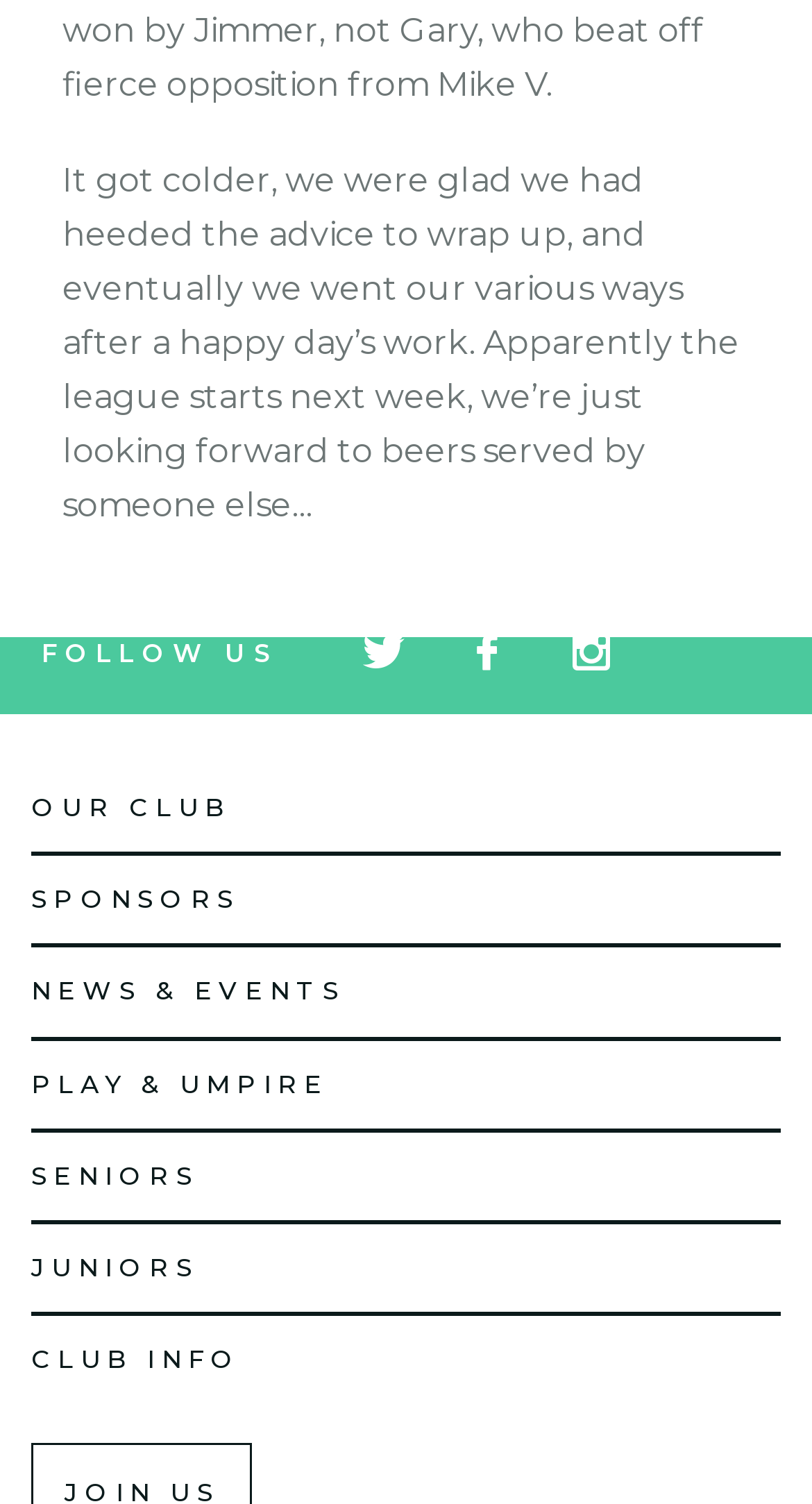Determine the bounding box coordinates for the region that must be clicked to execute the following instruction: "Learn about our sponsors".

[0.038, 0.587, 0.295, 0.608]